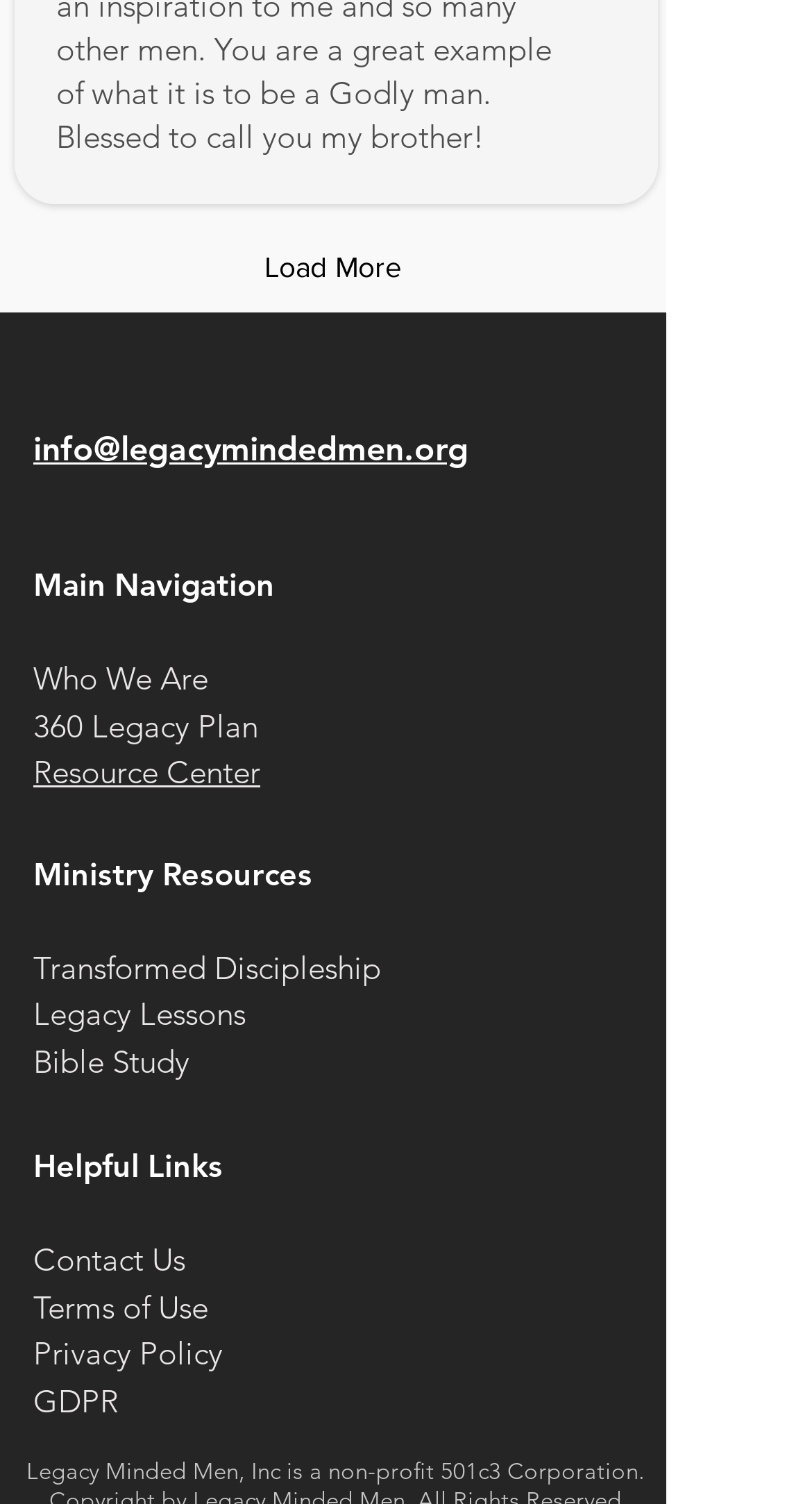Can you find the bounding box coordinates of the area I should click to execute the following instruction: "Contact the organization via email"?

[0.041, 0.285, 0.577, 0.312]